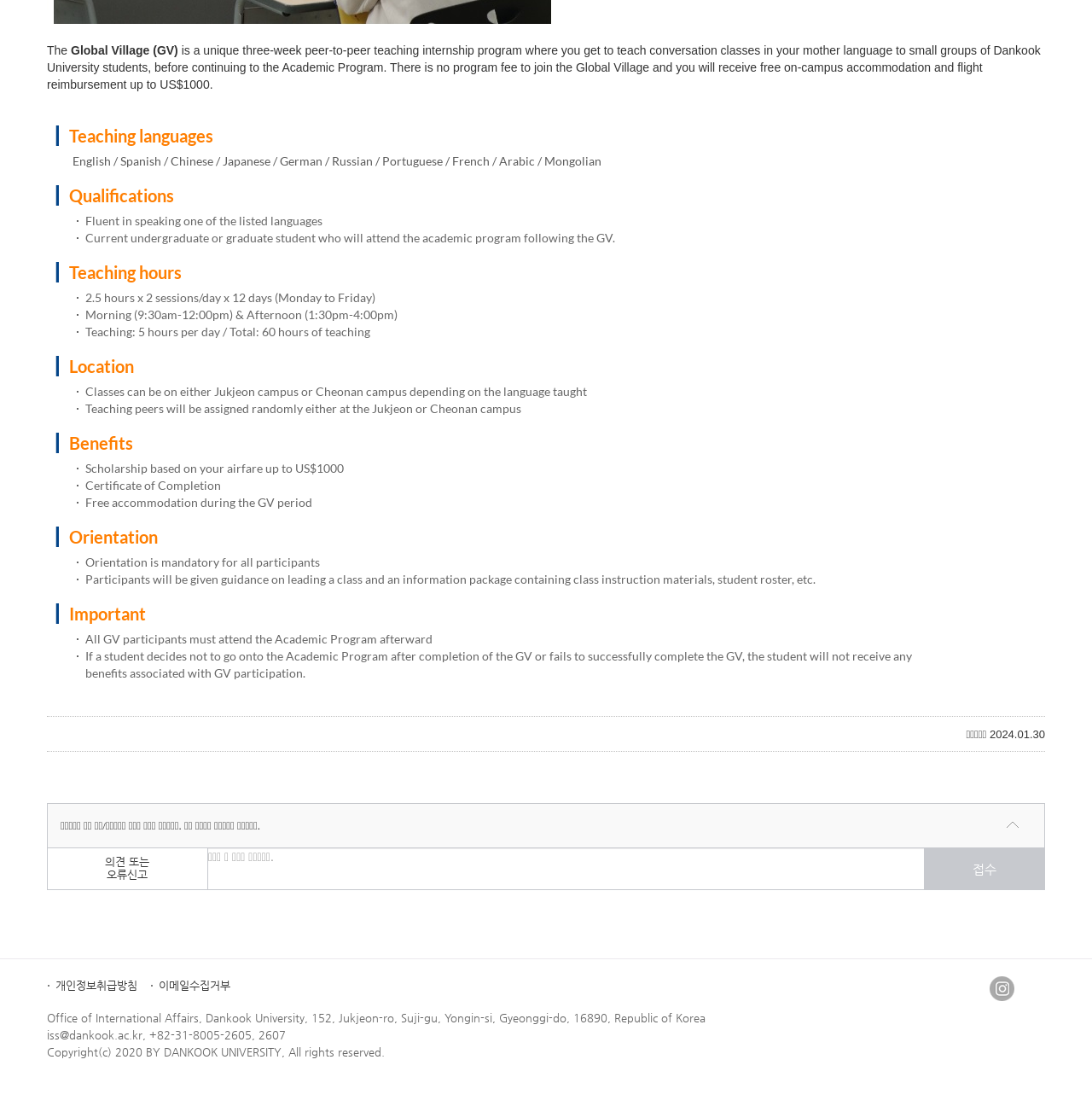Provide the bounding box coordinates, formatted as (top-left x, top-left y, bottom-right x, bottom-right y), with all values being floating point numbers between 0 and 1. Identify the bounding box of the UI element that matches the description: 이메일수집거부

[0.138, 0.879, 0.211, 0.894]